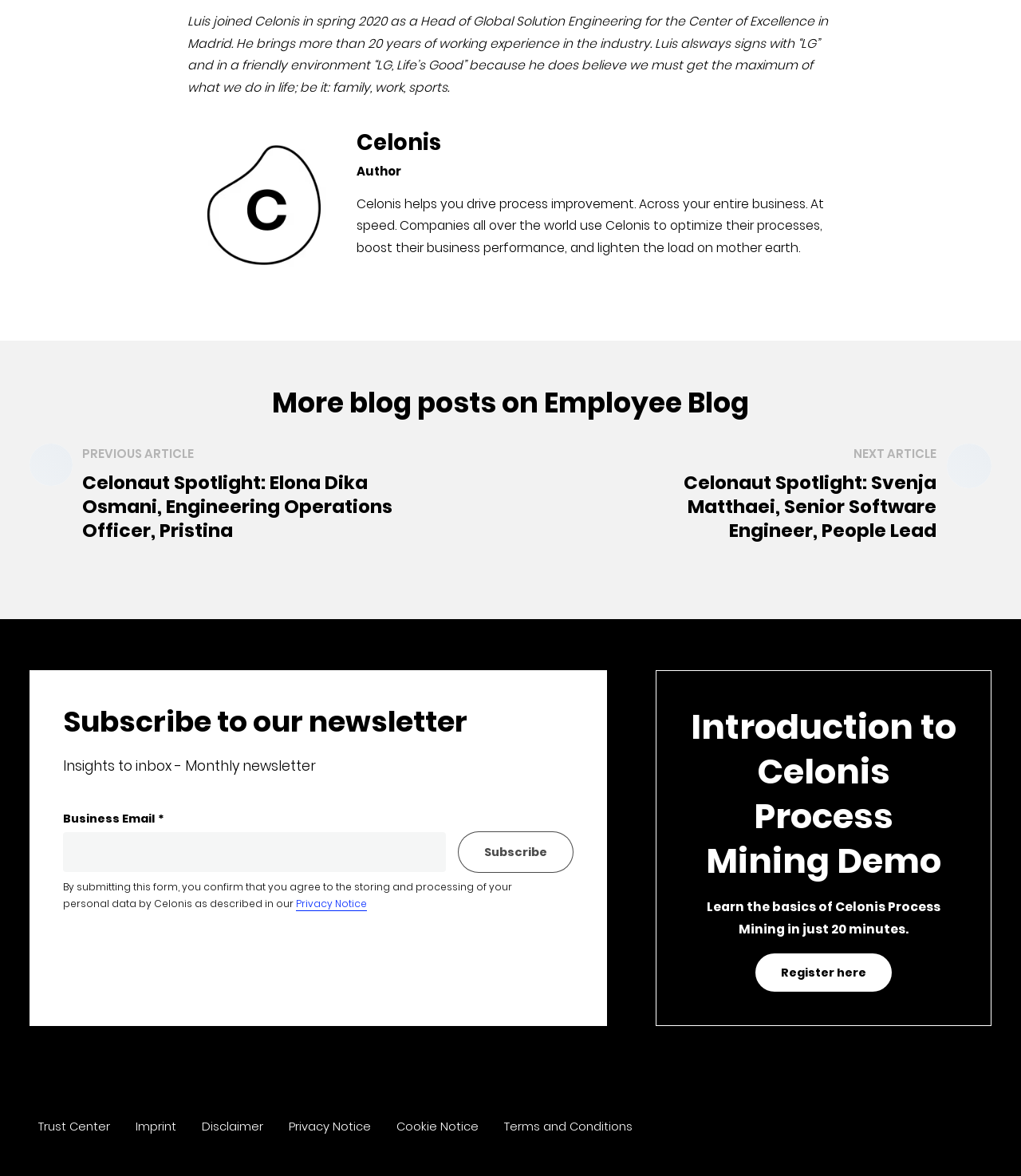Please answer the following query using a single word or phrase: 
What is the frequency of the newsletter?

Monthly